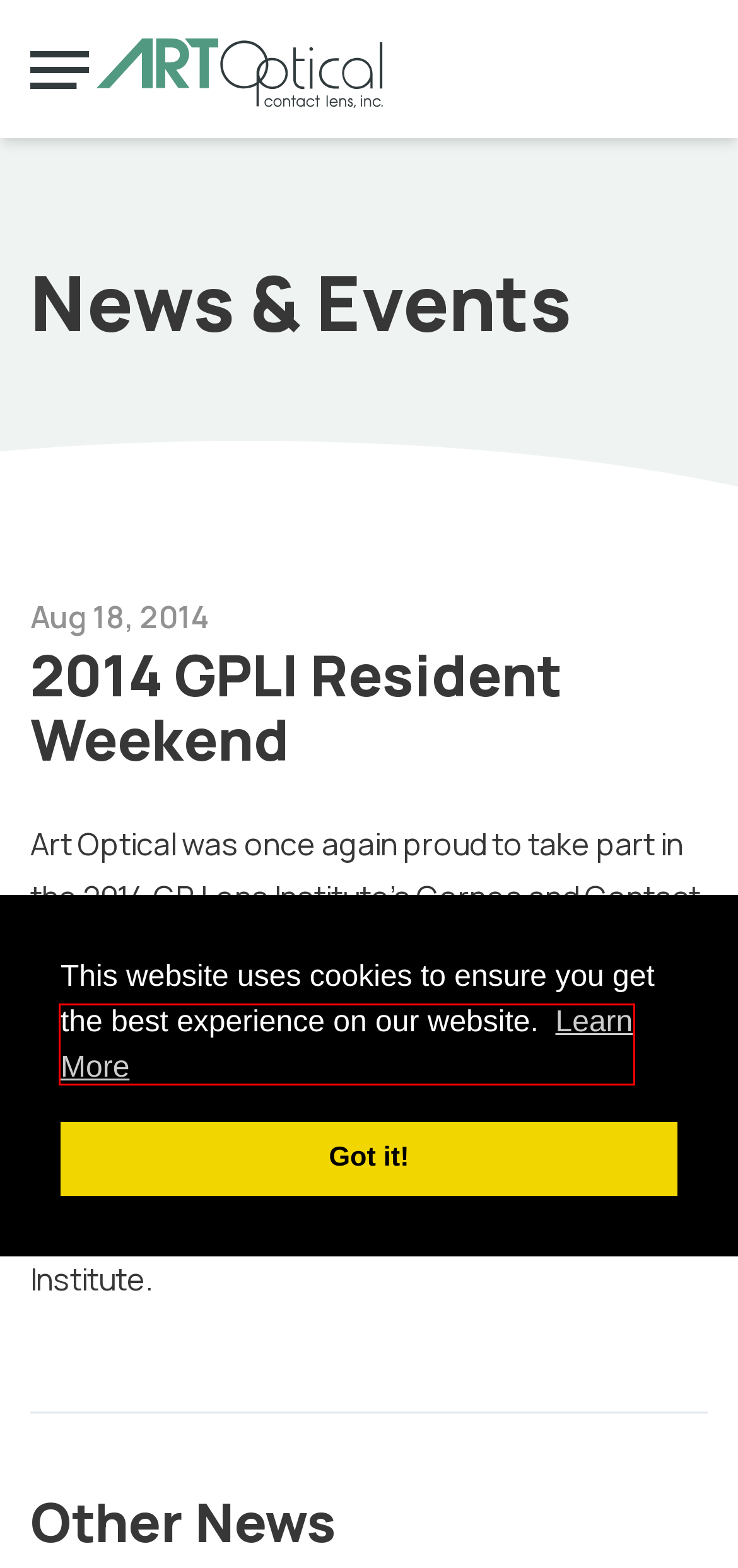Please examine the screenshot provided, which contains a red bounding box around a UI element. Select the webpage description that most accurately describes the new page displayed after clicking the highlighted element. Here are the candidates:
A. What are cookies? | Cookies & You
B. Art Optical Awards Specialty Contact Lens Travel Grants… | Art Optical
C. News & Events | Art Optical
D. Customer Care Center | Art Optical
E. How to Order | Art Optical
F. Products | Art Optical
G. Office Forms | Art Optical
H. Consultation Services | Art Optical

A